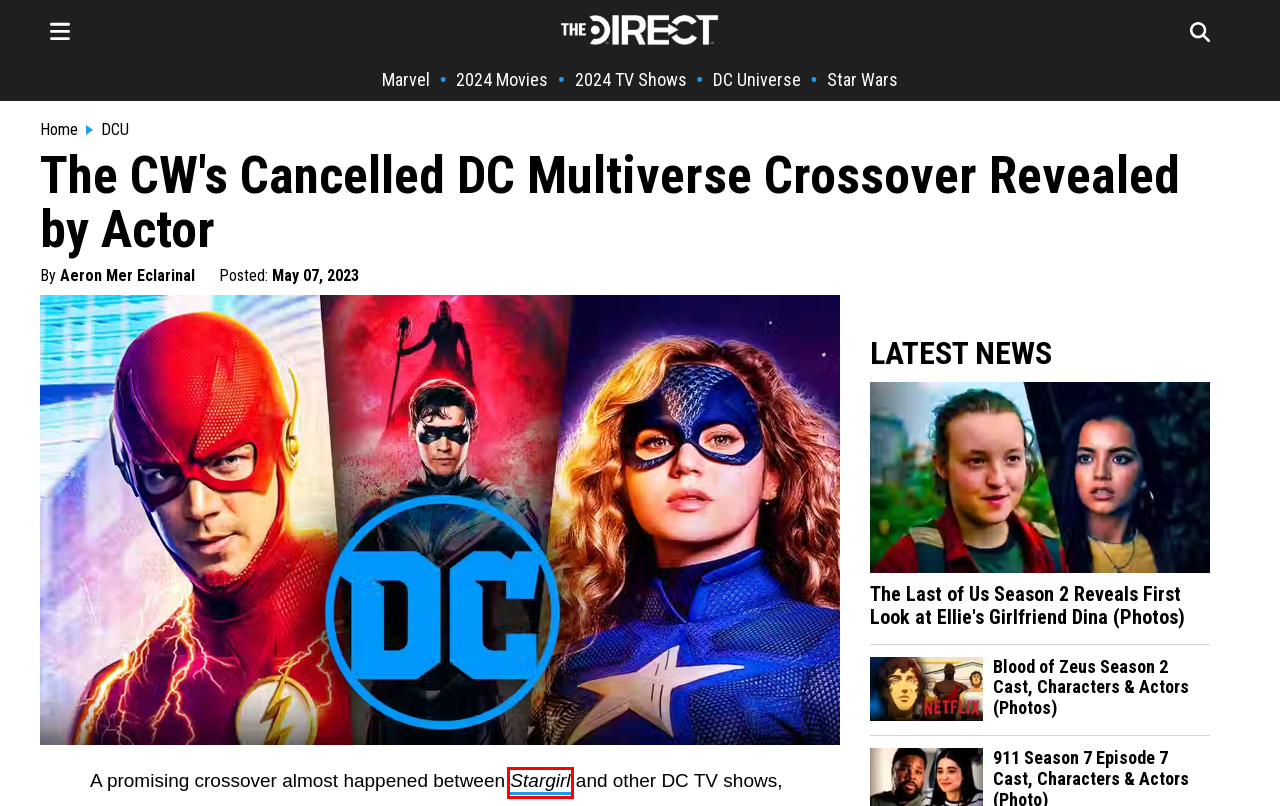Observe the provided screenshot of a webpage with a red bounding box around a specific UI element. Choose the webpage description that best fits the new webpage after you click on the highlighted element. These are your options:
A. Stargirl (2020 CW Series) | Latest News | The Direct
B. DC Comic Universe Movie News & Rumors | The Direct
C. Arrowverse Cancellations: Stargirl Actress Responds to Concerns About DC Future
D. New Movies Coming Out: Upcoming Movie Release Dates for 2024 and Beyond | The Direct
E. New TV Series Coming Out: Every Release Date and Streaming Platform For 2024 | The Direct
F. Star Wars Universe News & Rumors | Latest Updates Today
G. The Direct | Breaking News for Entertainment Pop Culture
H. MCU News | Marvel Cinematic Universe Latest Rumors

A